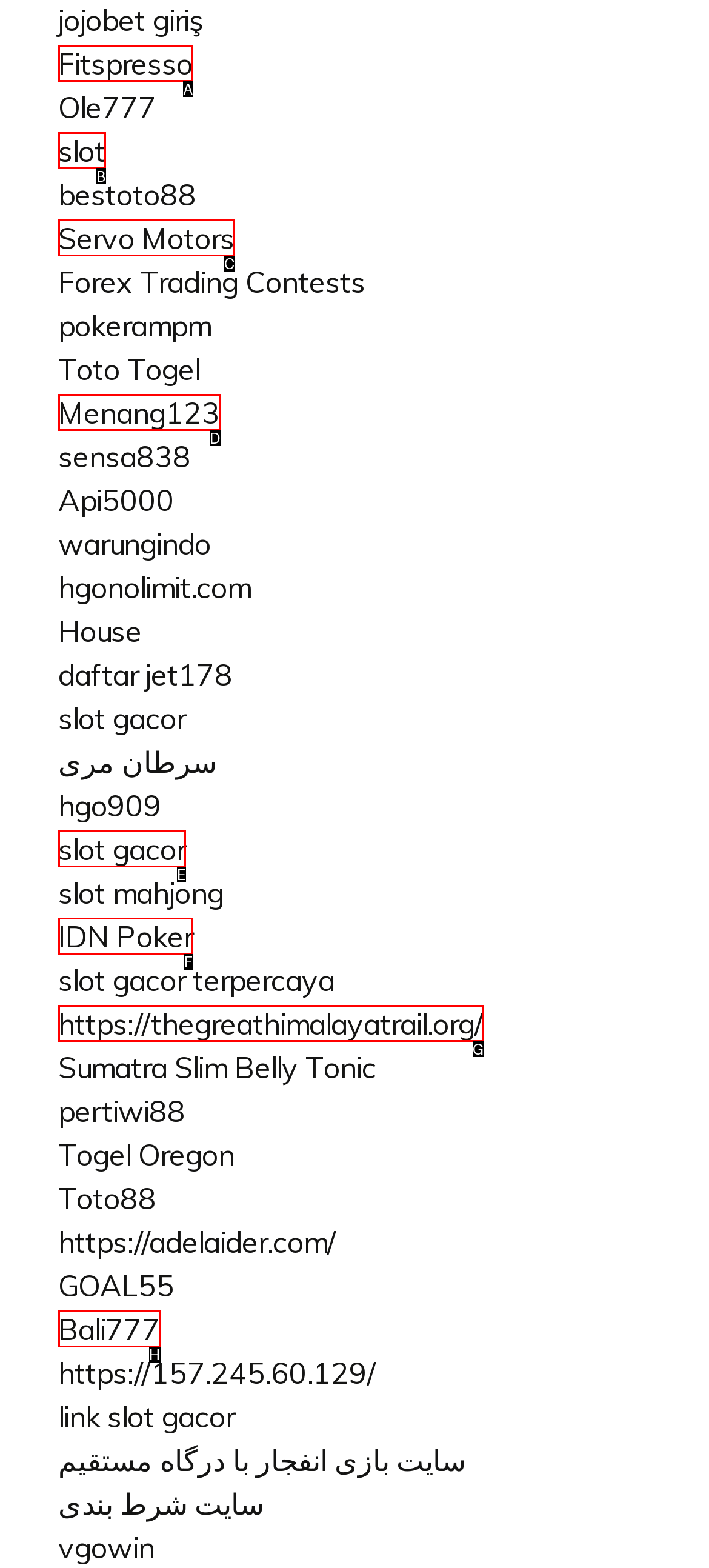Using the provided description: Bali777, select the most fitting option and return its letter directly from the choices.

H